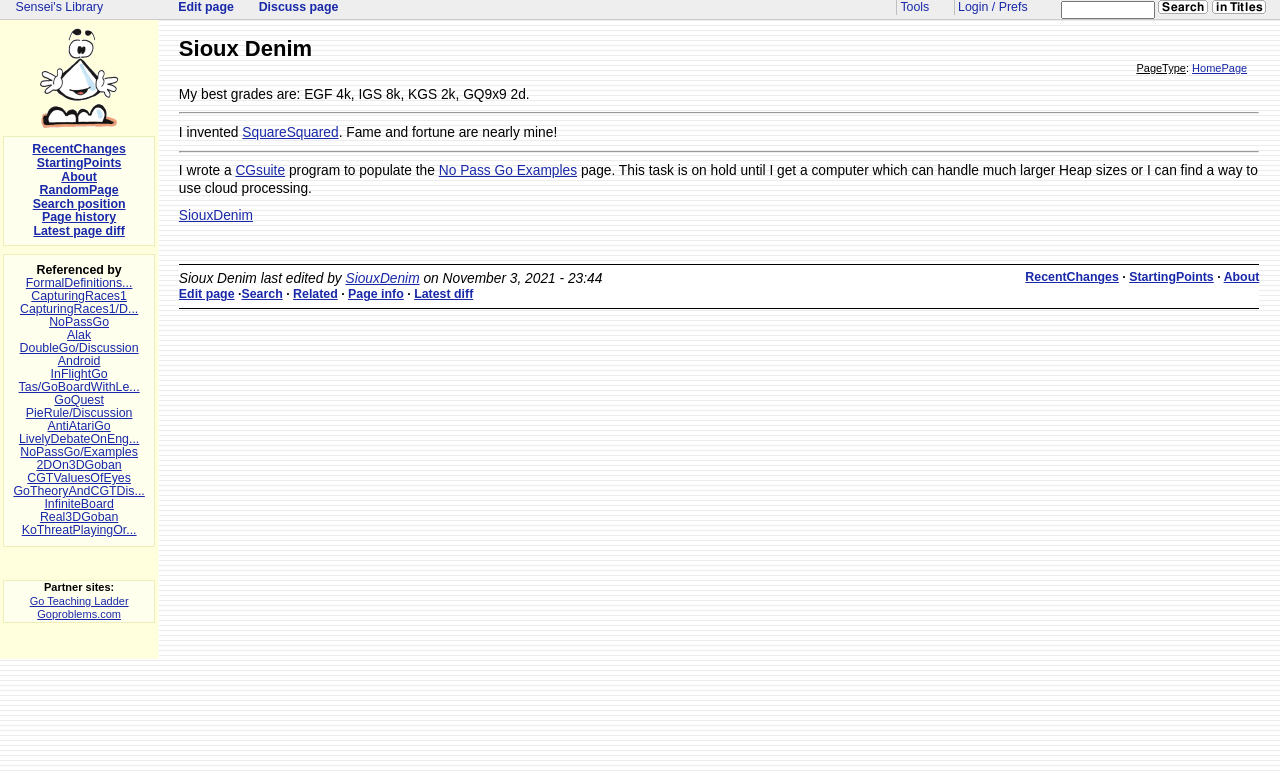Determine the bounding box coordinates in the format (top-left x, top-left y, bottom-right x, bottom-right y). Ensure all values are floating point numbers between 0 and 1. Identify the bounding box of the UI element described by: SiouxDenim

[0.27, 0.351, 0.328, 0.37]